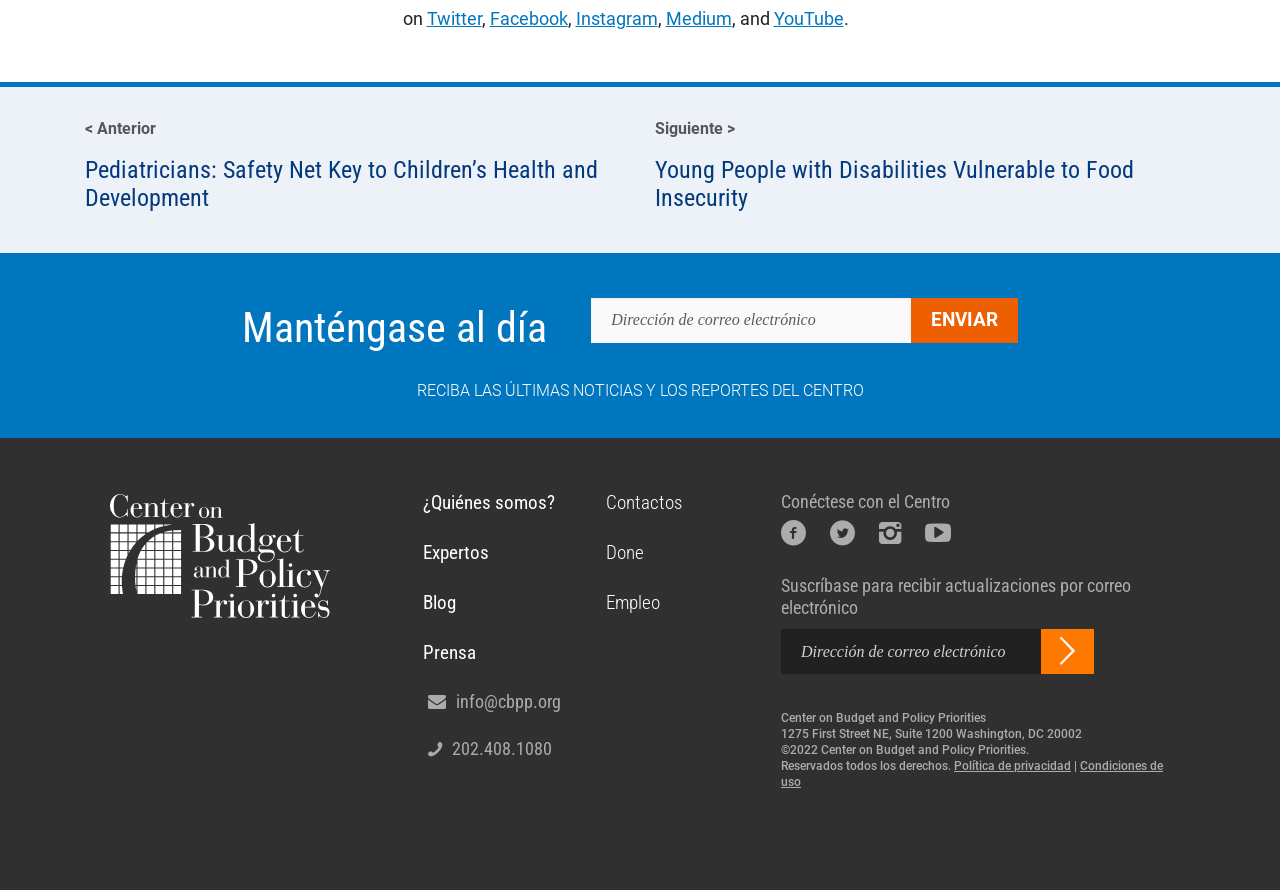Please predict the bounding box coordinates (top-left x, top-left y, bottom-right x, bottom-right y) for the UI element in the screenshot that fits the description: ¿Quiénes somos?

[0.33, 0.543, 0.453, 0.588]